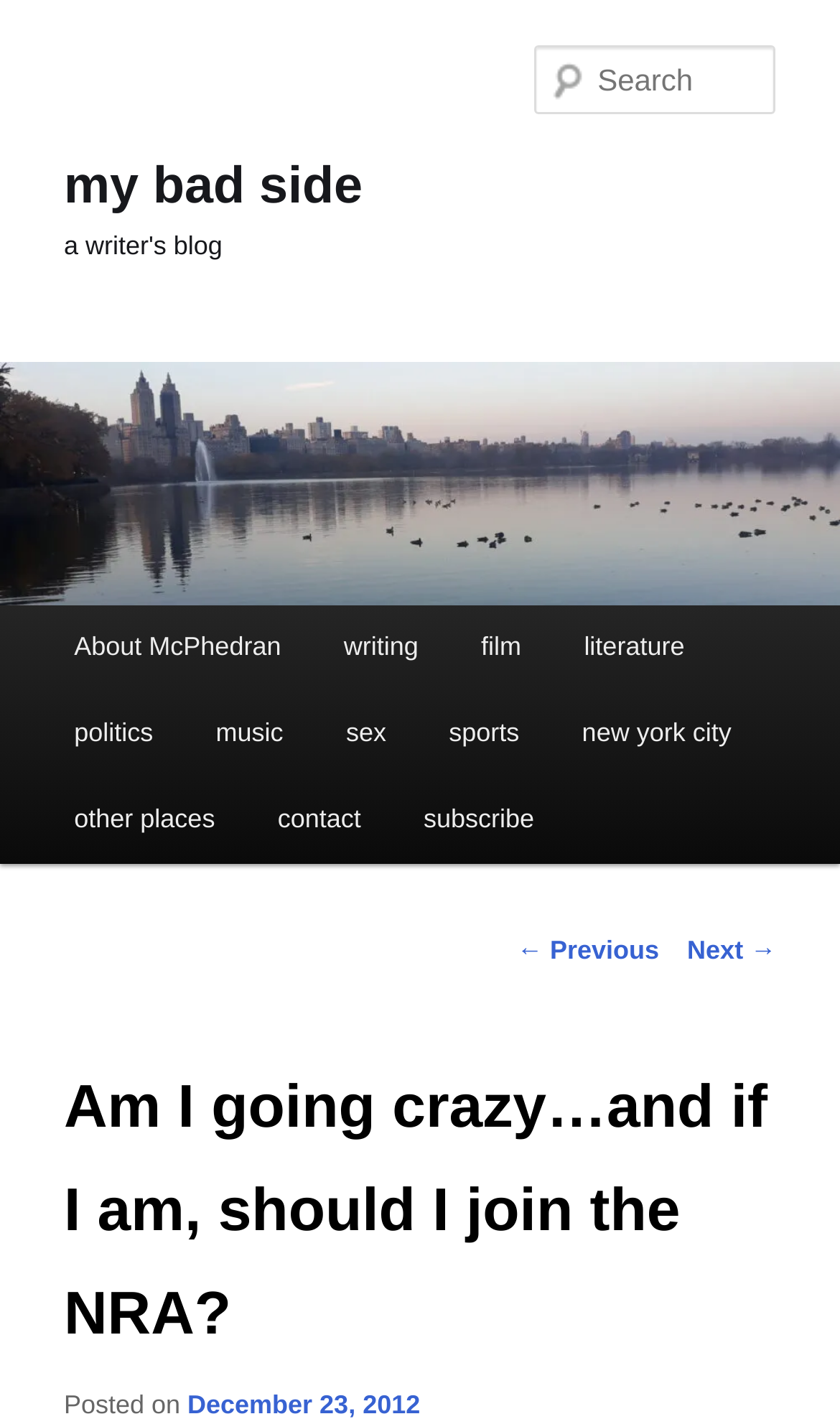What is the name of the blog?
Please look at the screenshot and answer in one word or a short phrase.

my bad side